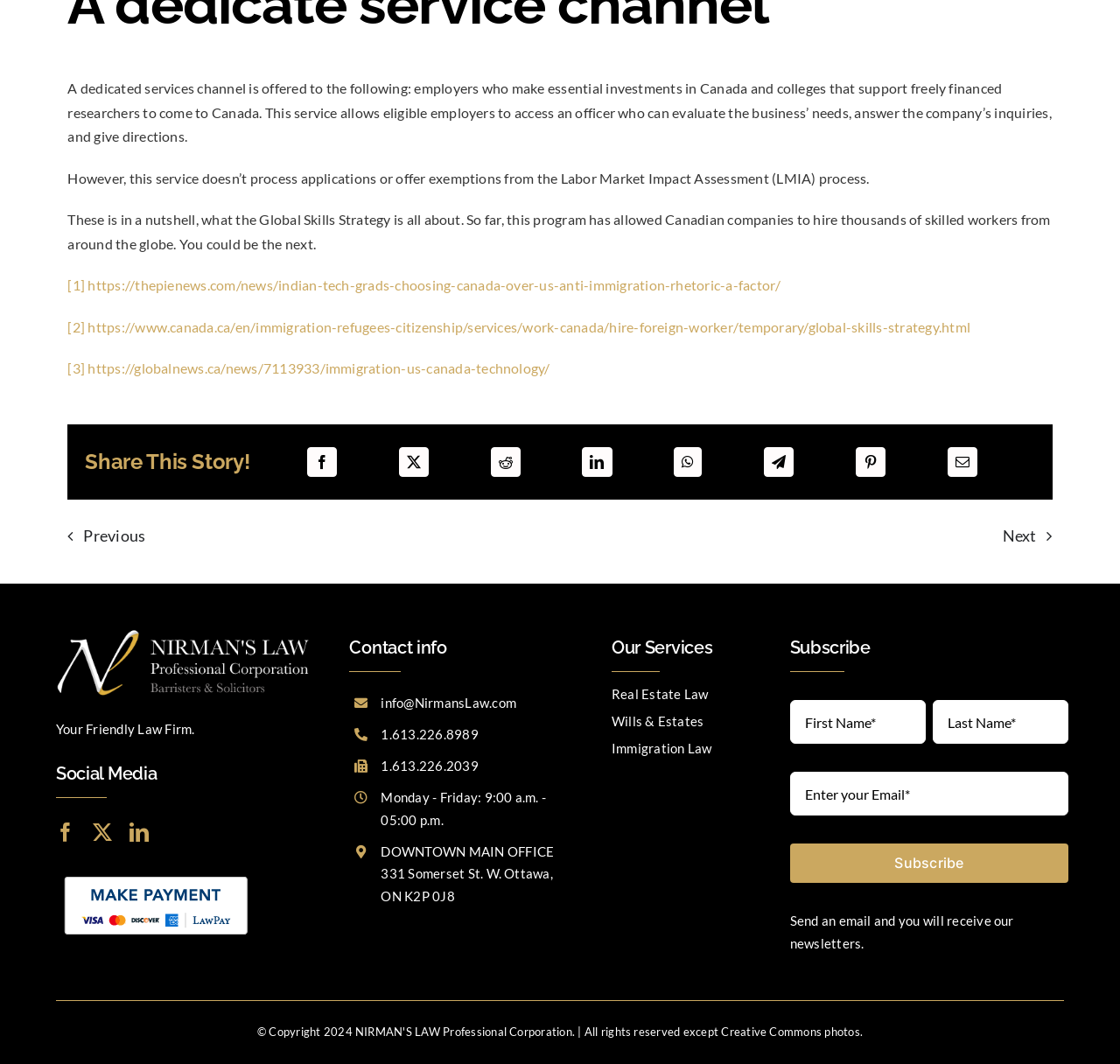What is the main topic of this webpage?
Please use the image to provide an in-depth answer to the question.

Based on the content of the webpage, it appears to be discussing the Global Skills Strategy and its benefits for Canadian companies, which is a topic related to Immigration Law. The webpage also provides links to relevant news articles and government websites, further supporting this conclusion.